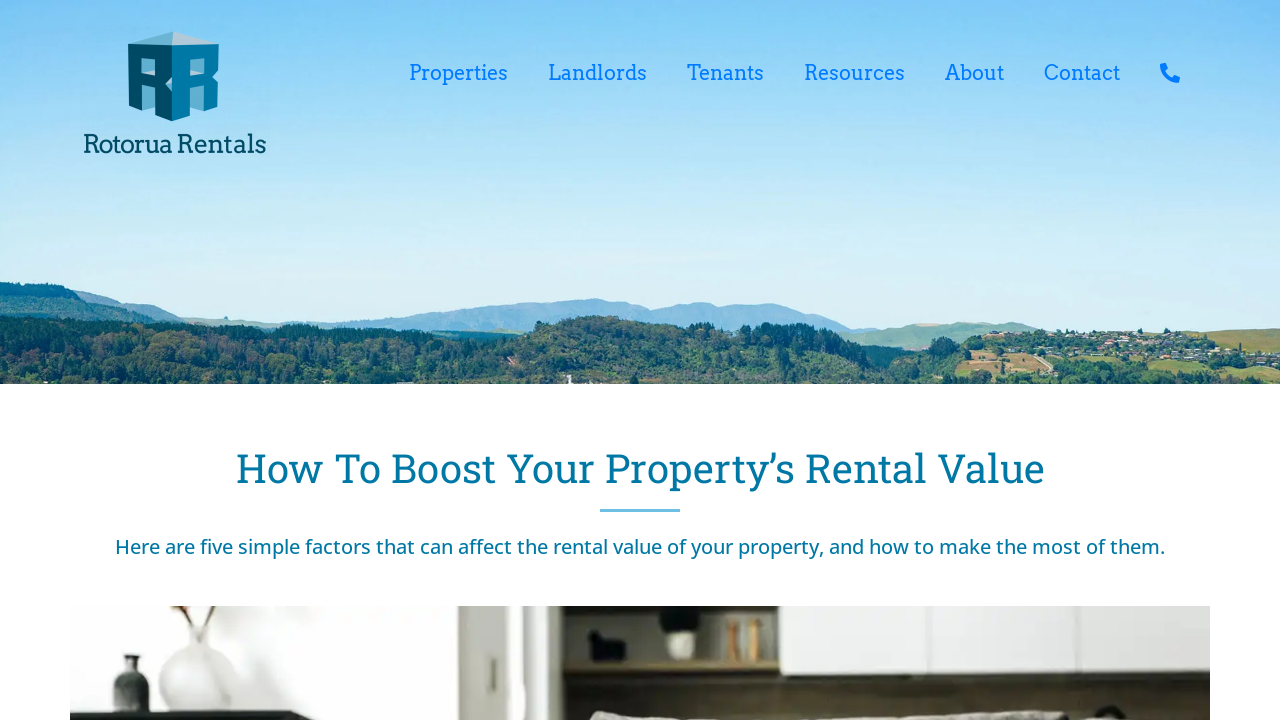Give the bounding box coordinates for the element described by: "alt="RR_logo_stack" title="RR_logo_stack"".

[0.062, 0.035, 0.211, 0.219]